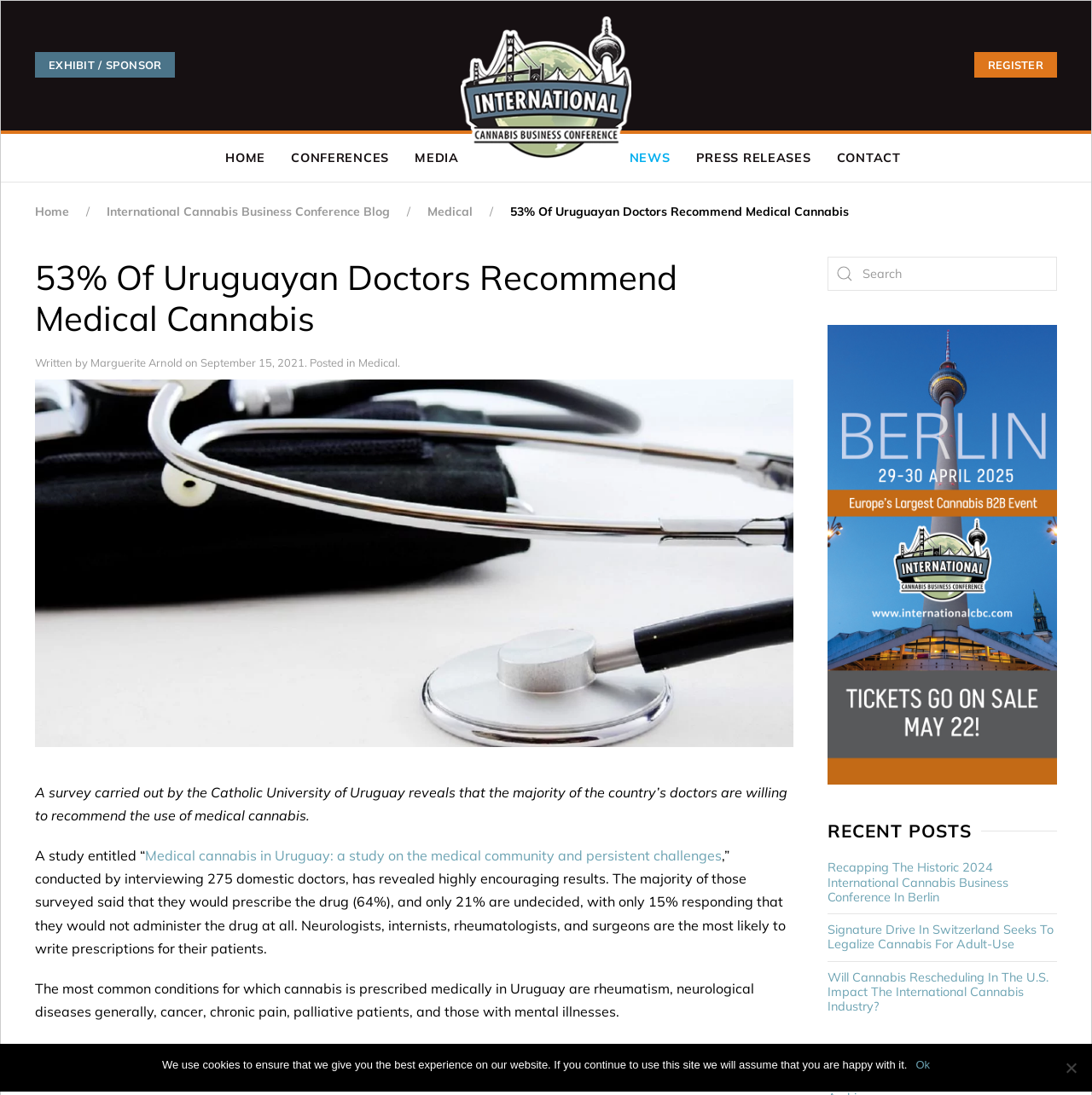Give the bounding box coordinates for the element described by: "PRESS RELEASES".

[0.637, 0.122, 0.743, 0.166]